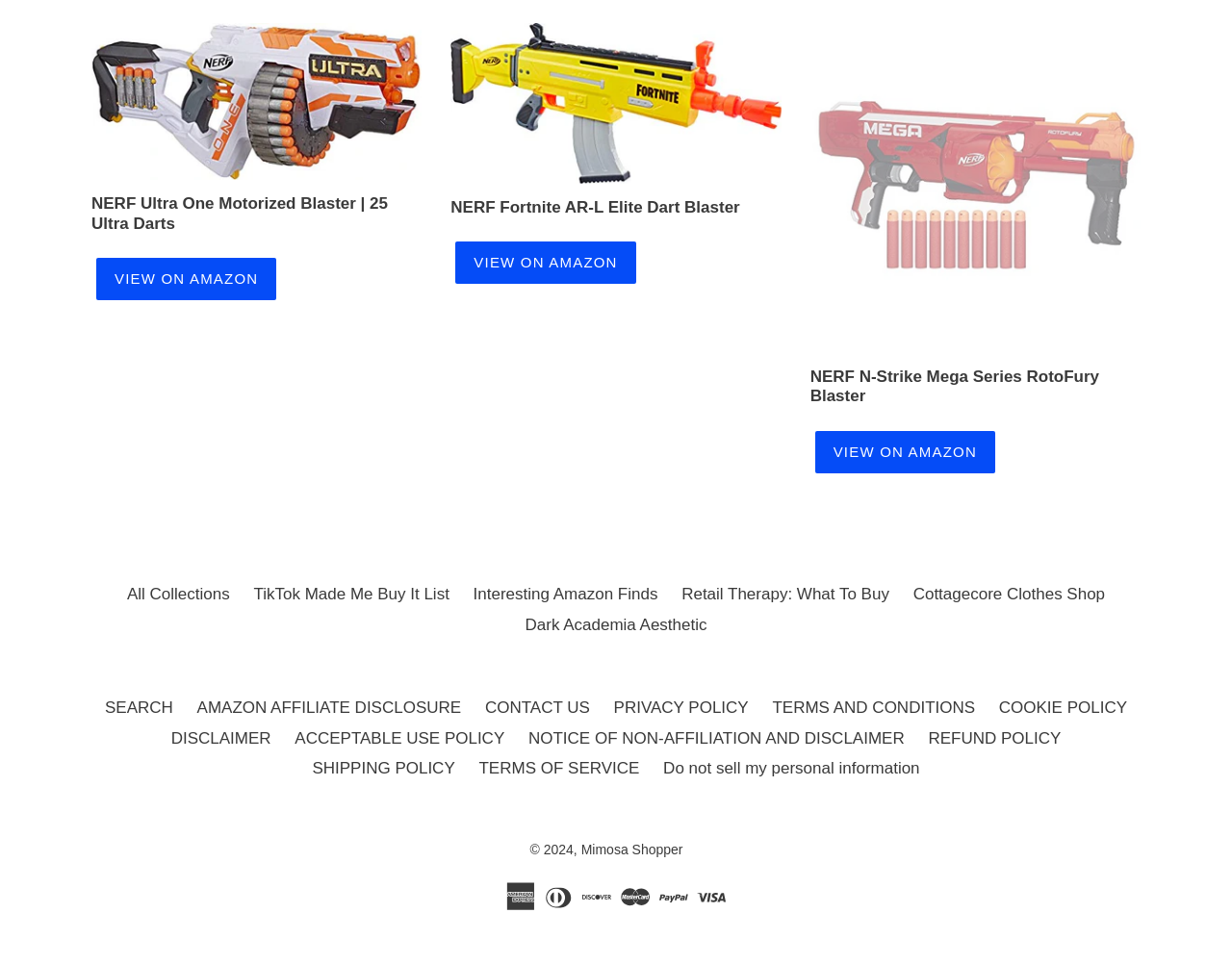Can you provide the bounding box coordinates for the element that should be clicked to implement the instruction: "Search for products"?

[0.085, 0.725, 0.141, 0.744]